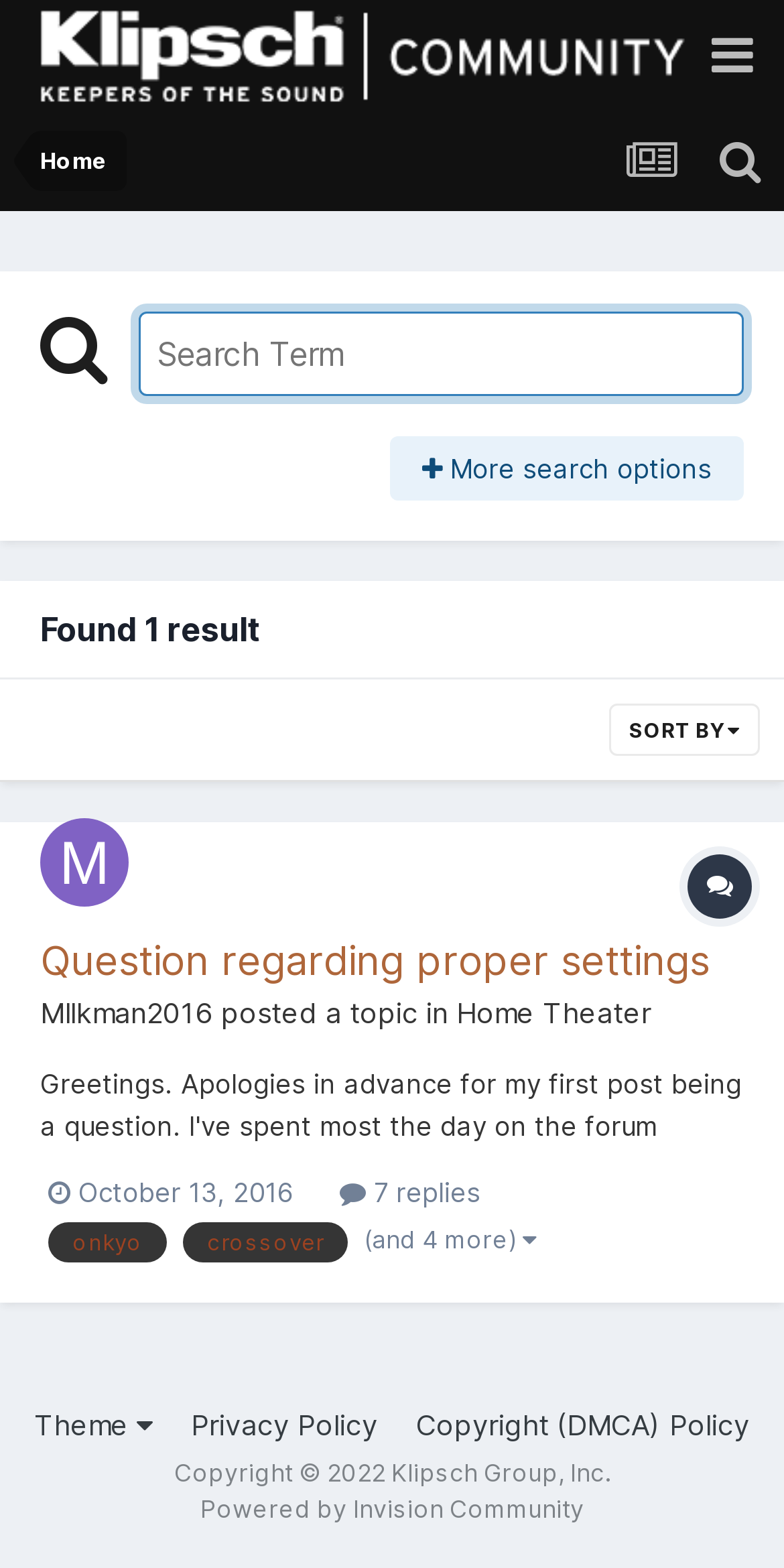Specify the bounding box coordinates of the area to click in order to follow the given instruction: "Go to the home page."

[0.051, 0.083, 0.136, 0.122]